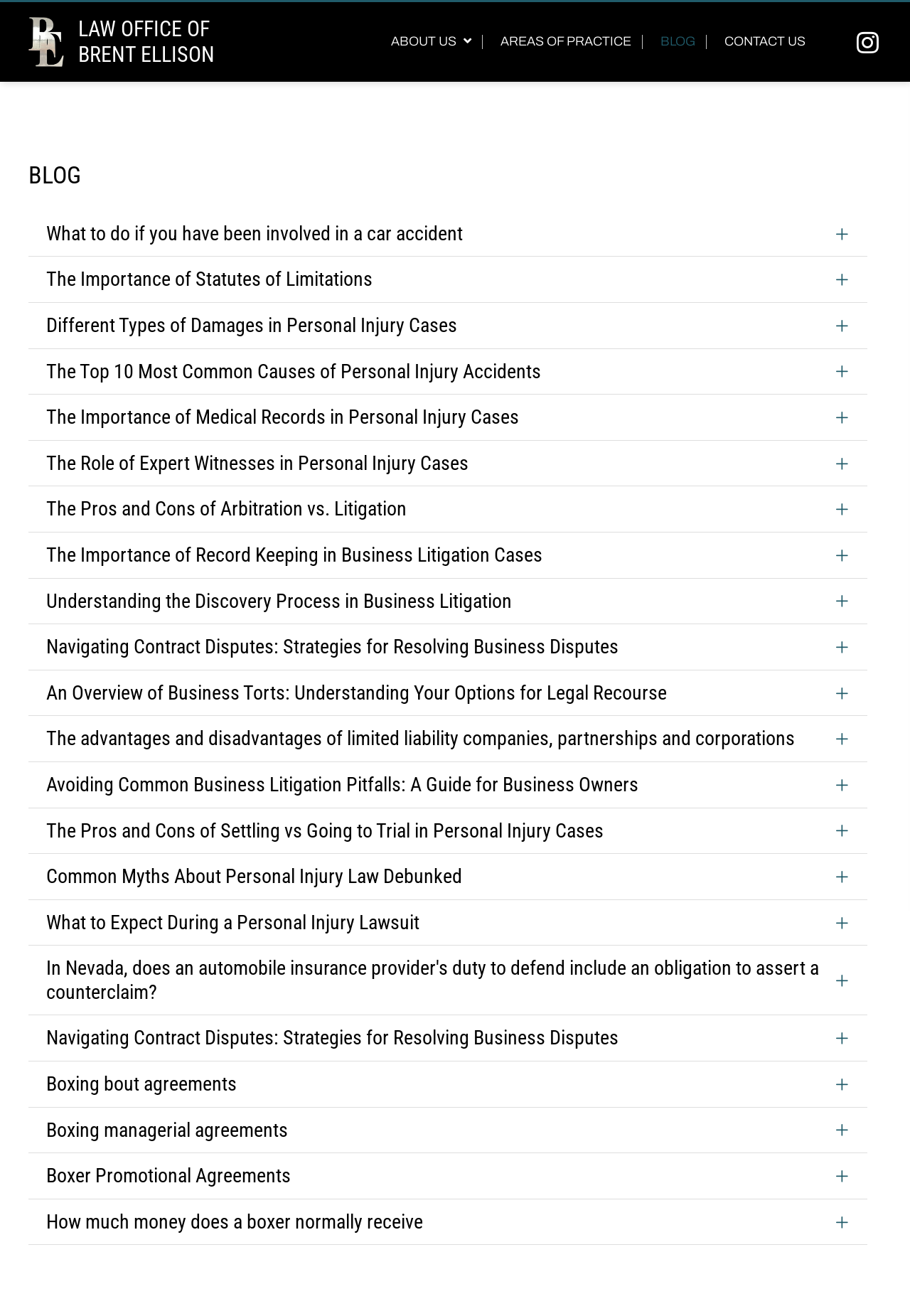Please identify the bounding box coordinates of the area that needs to be clicked to fulfill the following instruction: "View the recently added items."

None